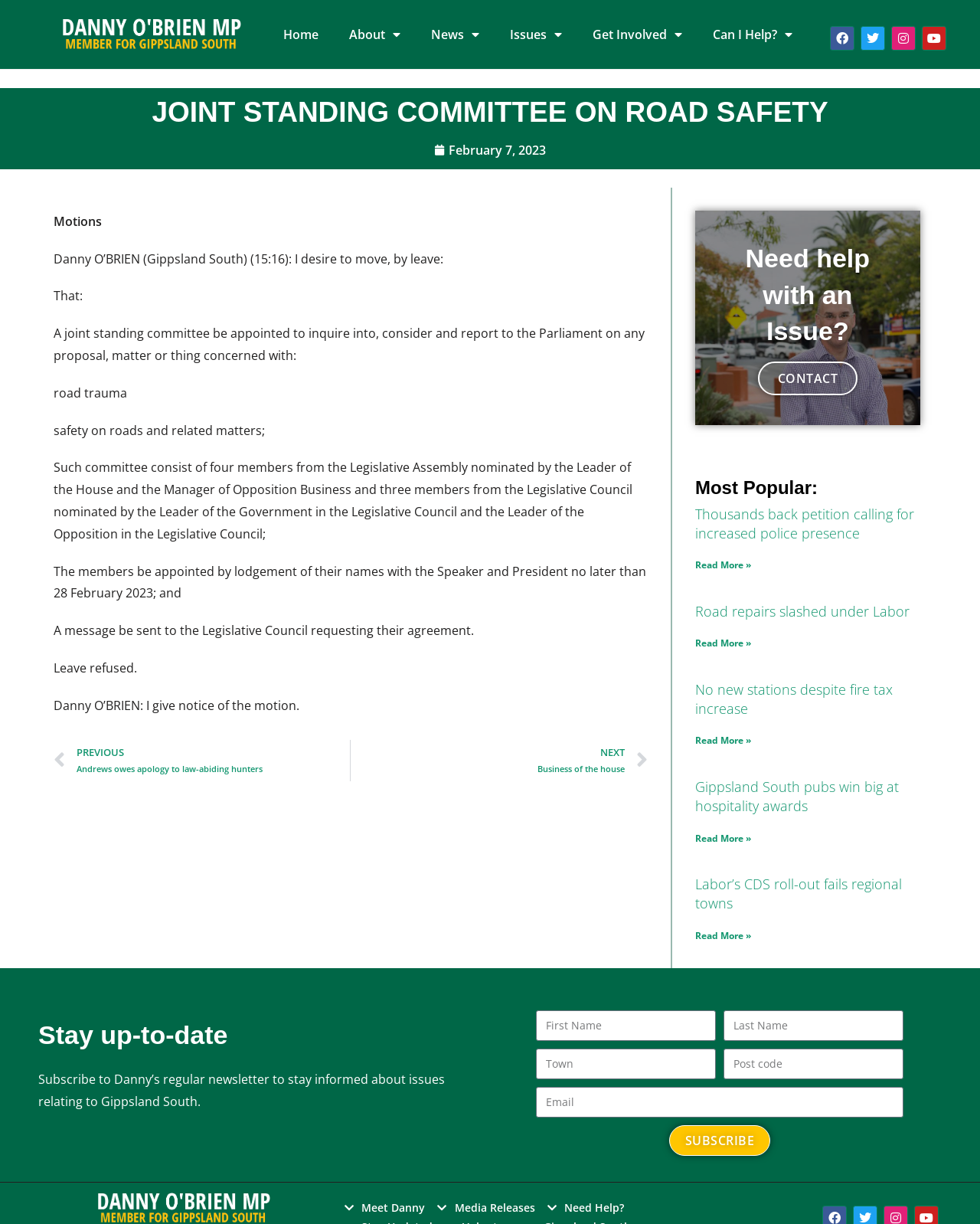Please identify the bounding box coordinates of the area that needs to be clicked to fulfill the following instruction: "Follow Danny O'Brien on Facebook."

[0.847, 0.021, 0.872, 0.041]